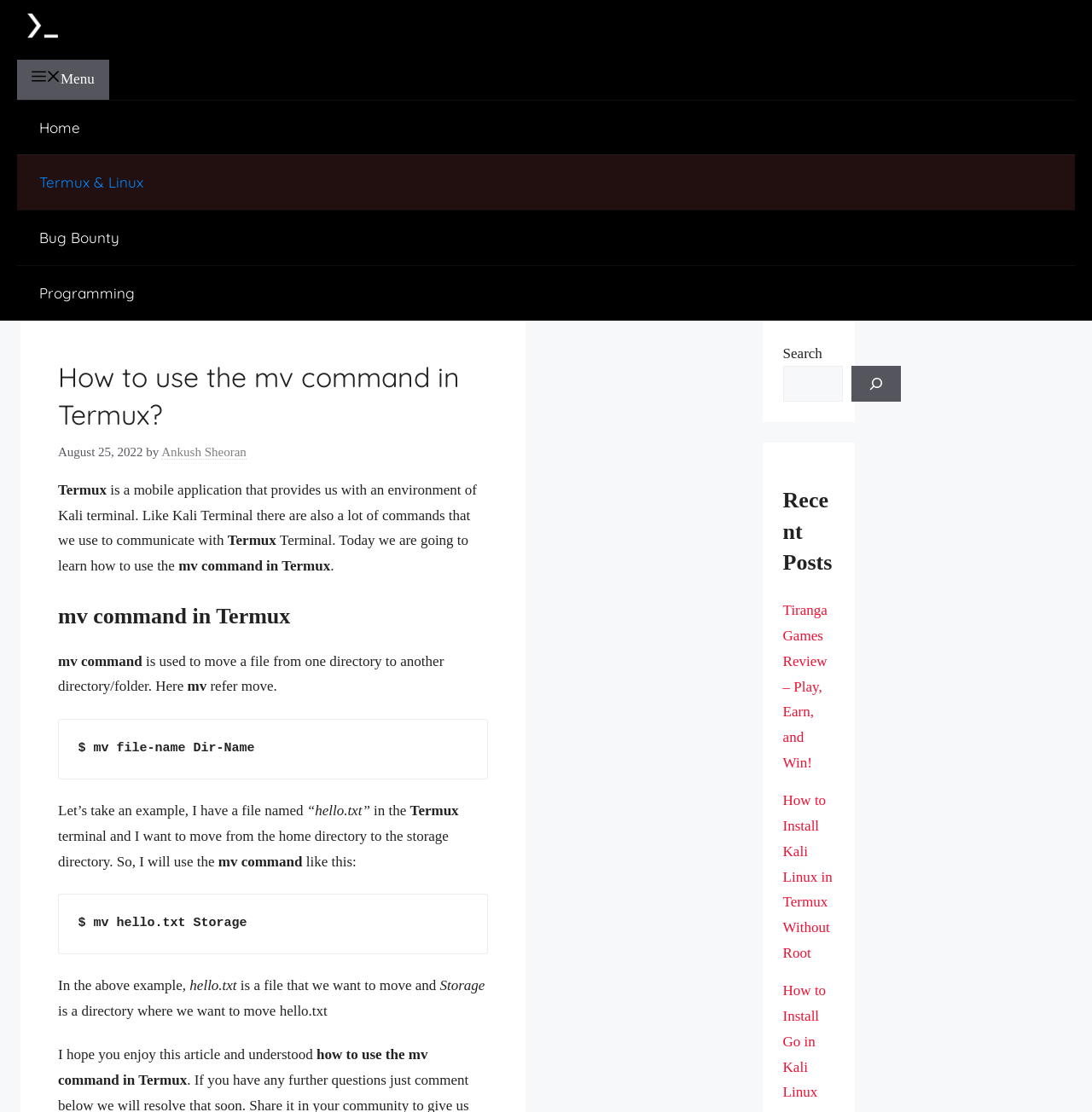Can you pinpoint the bounding box coordinates for the clickable element required for this instruction: "Click on the 'Termux Apk Download Latest Version For Android 2024' link"? The coordinates should be four float numbers between 0 and 1, i.e., [left, top, right, bottom].

[0.016, 0.035, 0.062, 0.049]